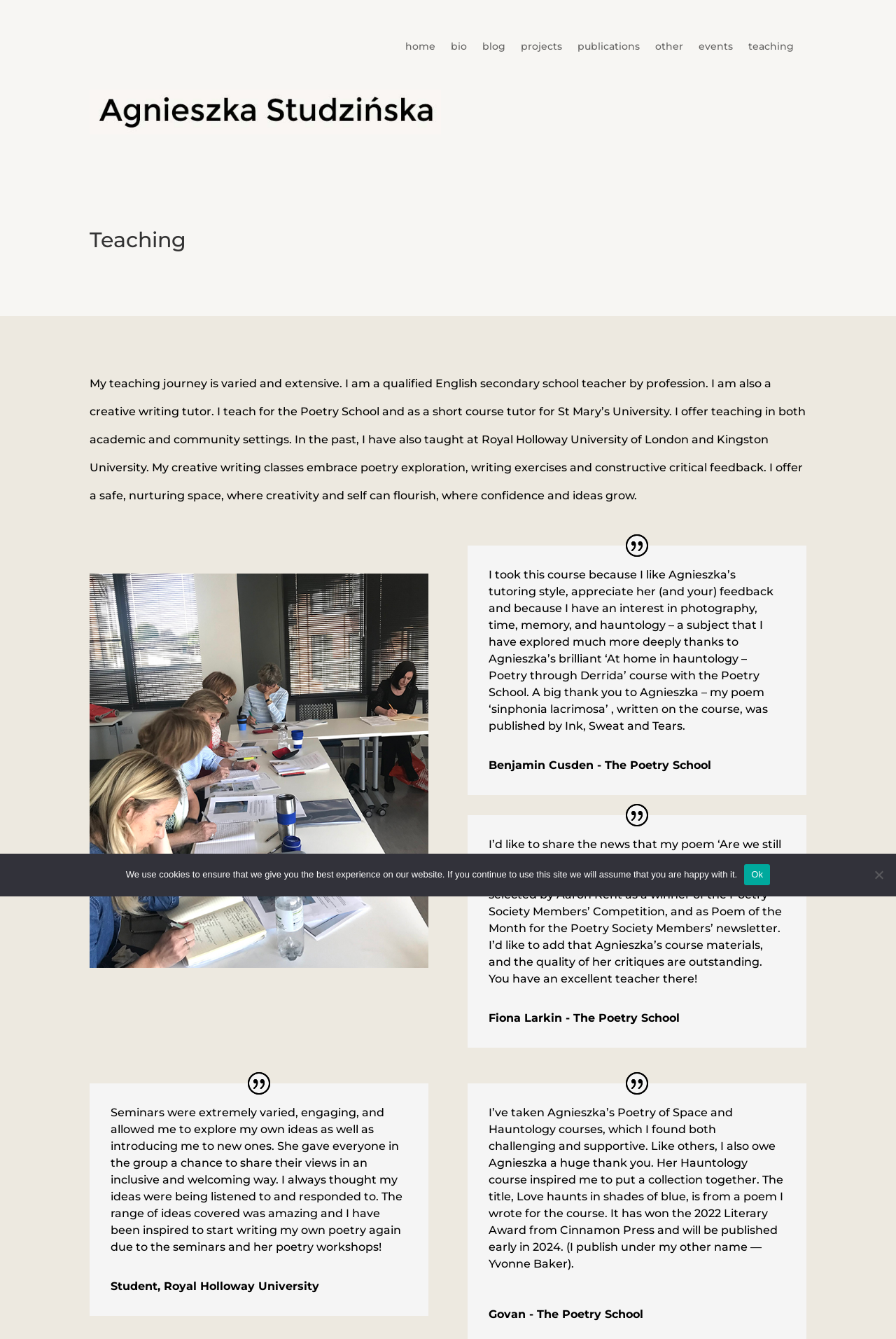Using floating point numbers between 0 and 1, provide the bounding box coordinates in the format (top-left x, top-left y, bottom-right x, bottom-right y). Locate the UI element described here: publications

[0.644, 0.031, 0.714, 0.042]